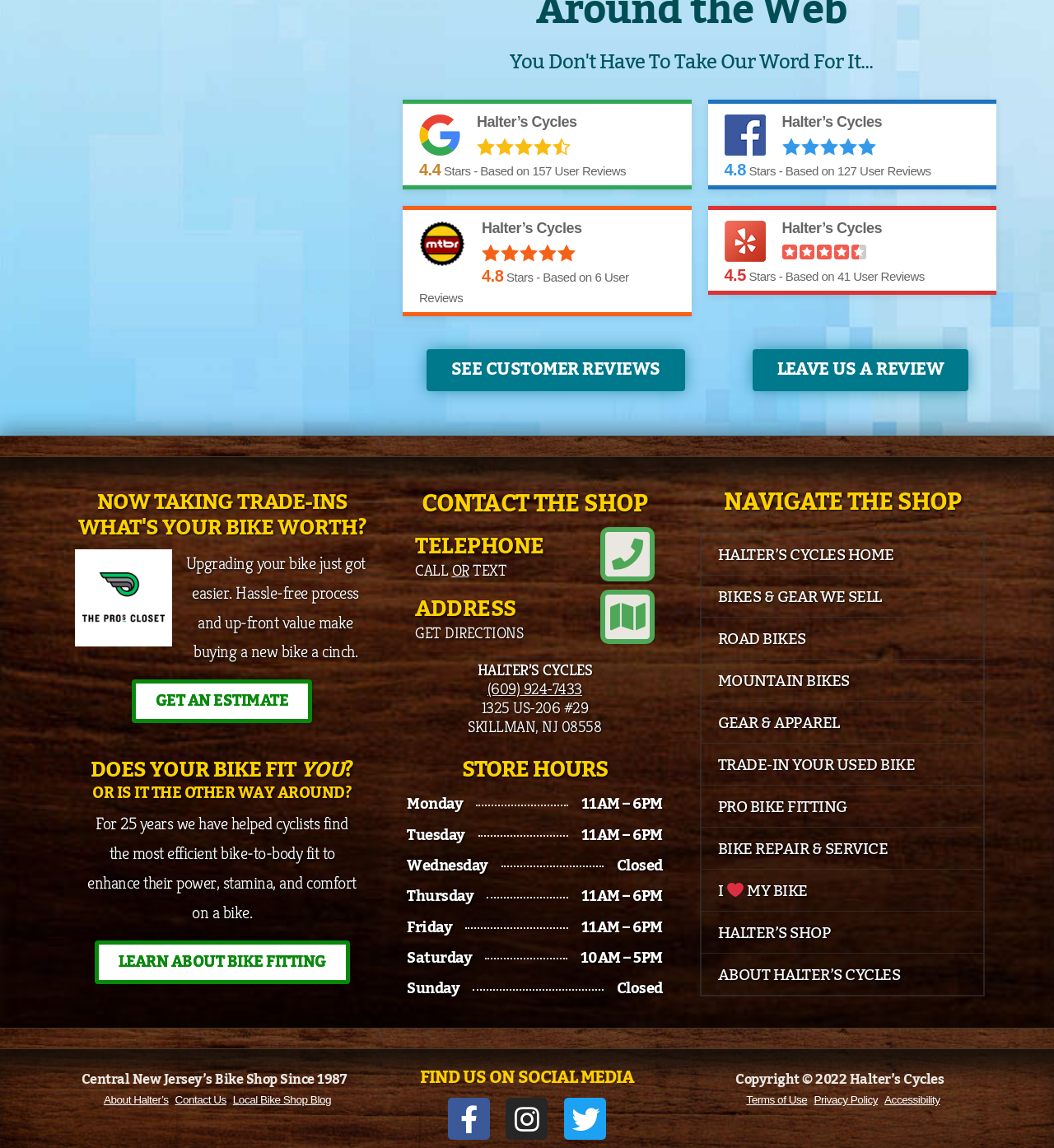Respond to the question below with a single word or phrase: What is the rating of Halter’s Cycles on Google?

4.4